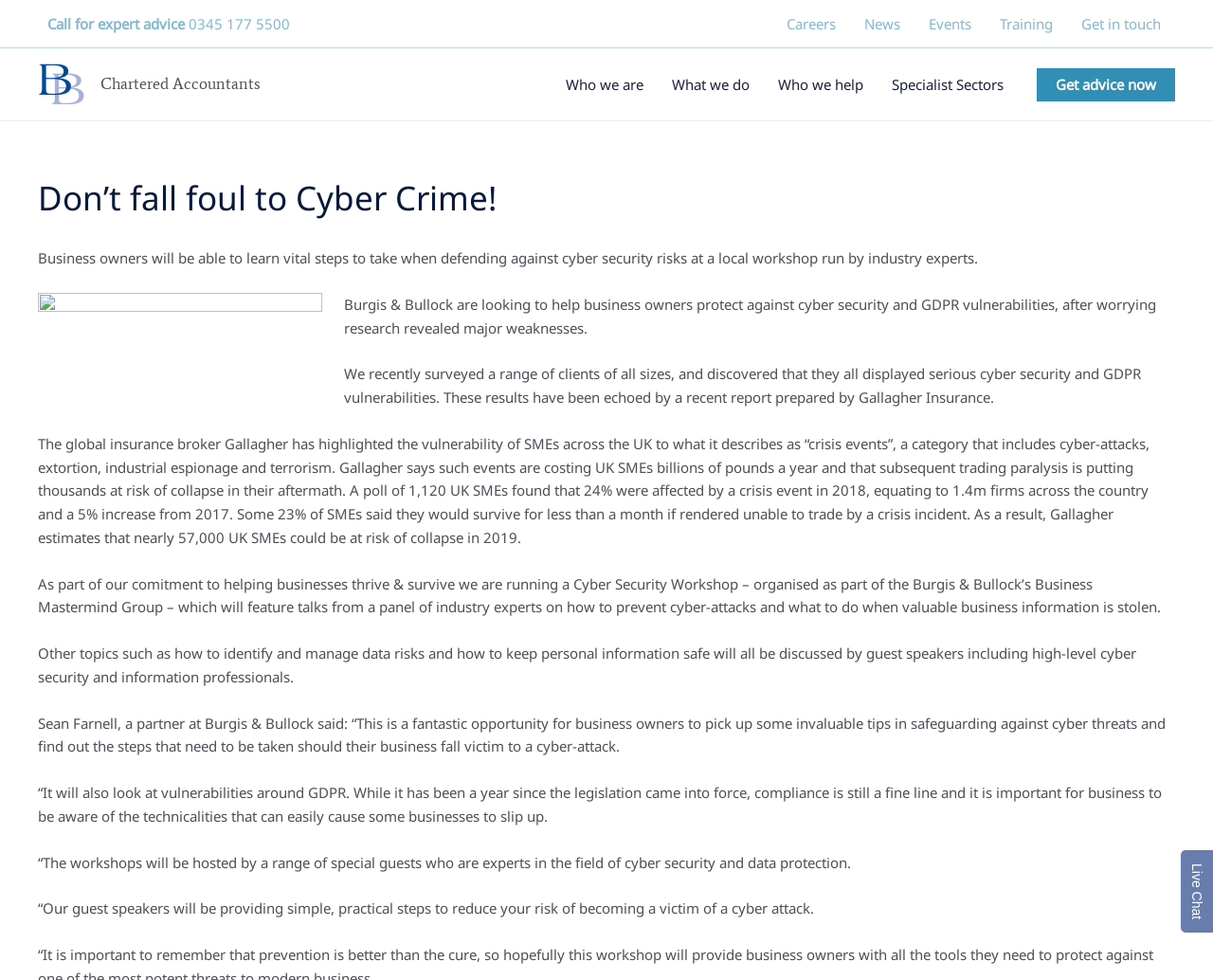What is the topic of the workshop organized by Burgis & Bullock?
Refer to the image and offer an in-depth and detailed answer to the question.

I found the topic of the workshop by reading the text in the main content section, which mentions a Cyber Security Workshop organized by Burgis & Bullock to help business owners protect against cyber security and GDPR vulnerabilities.